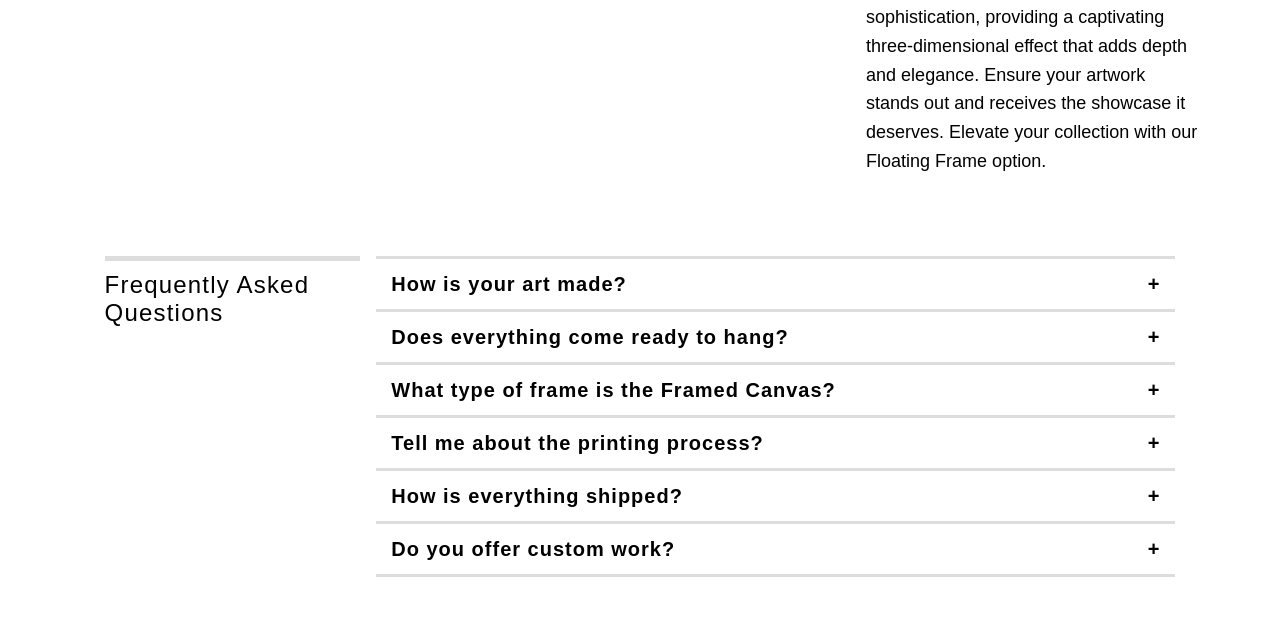What is the style of the frame in the Framed Canvas option?
Please utilize the information in the image to give a detailed response to the question.

The webpage describes the Framed Canvas option as 'A Framed Canvas Floating Frame is an optional upgrade that enhances your canvas print with a sophisticated and timeless touch.' This indicates that the style of the frame in the Framed Canvas option is a Floating Frame.